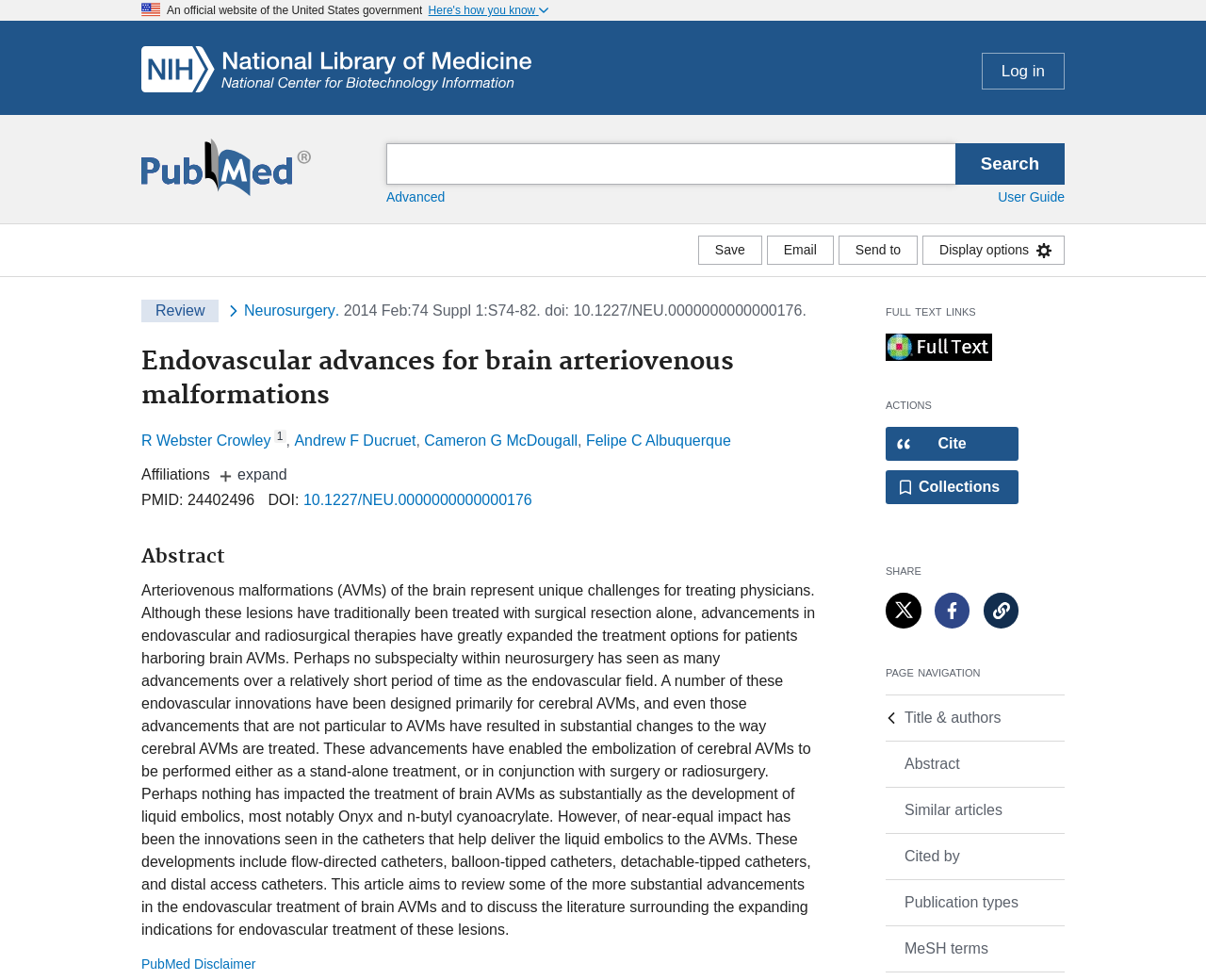Can you extract the primary headline text from the webpage?

Endovascular advances for brain arteriovenous malformations